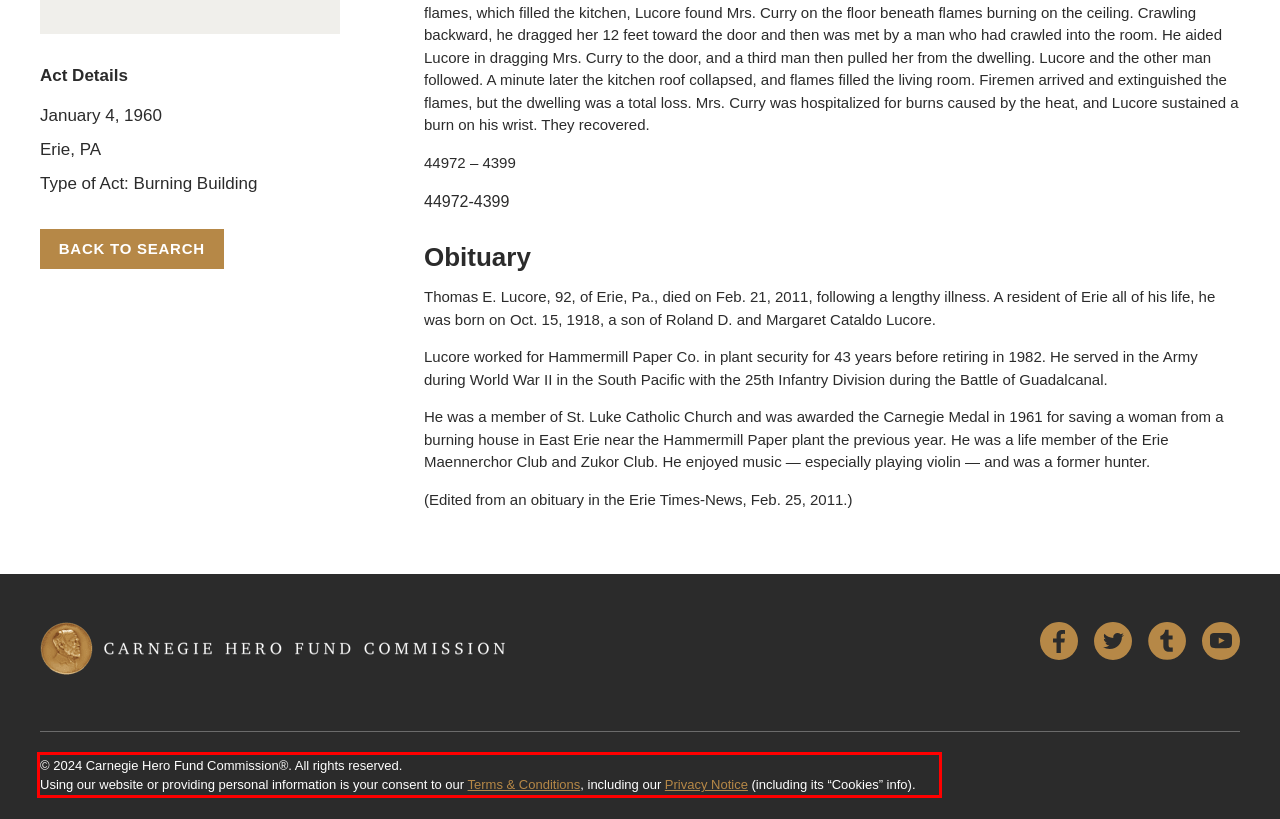Analyze the red bounding box in the provided webpage screenshot and generate the text content contained within.

© 2024 Carnegie Hero Fund Commission®. All rights reserved. Using our website or providing personal information is your consent to our Terms & Conditions, including our Privacy Notice (including its “Cookies” info).